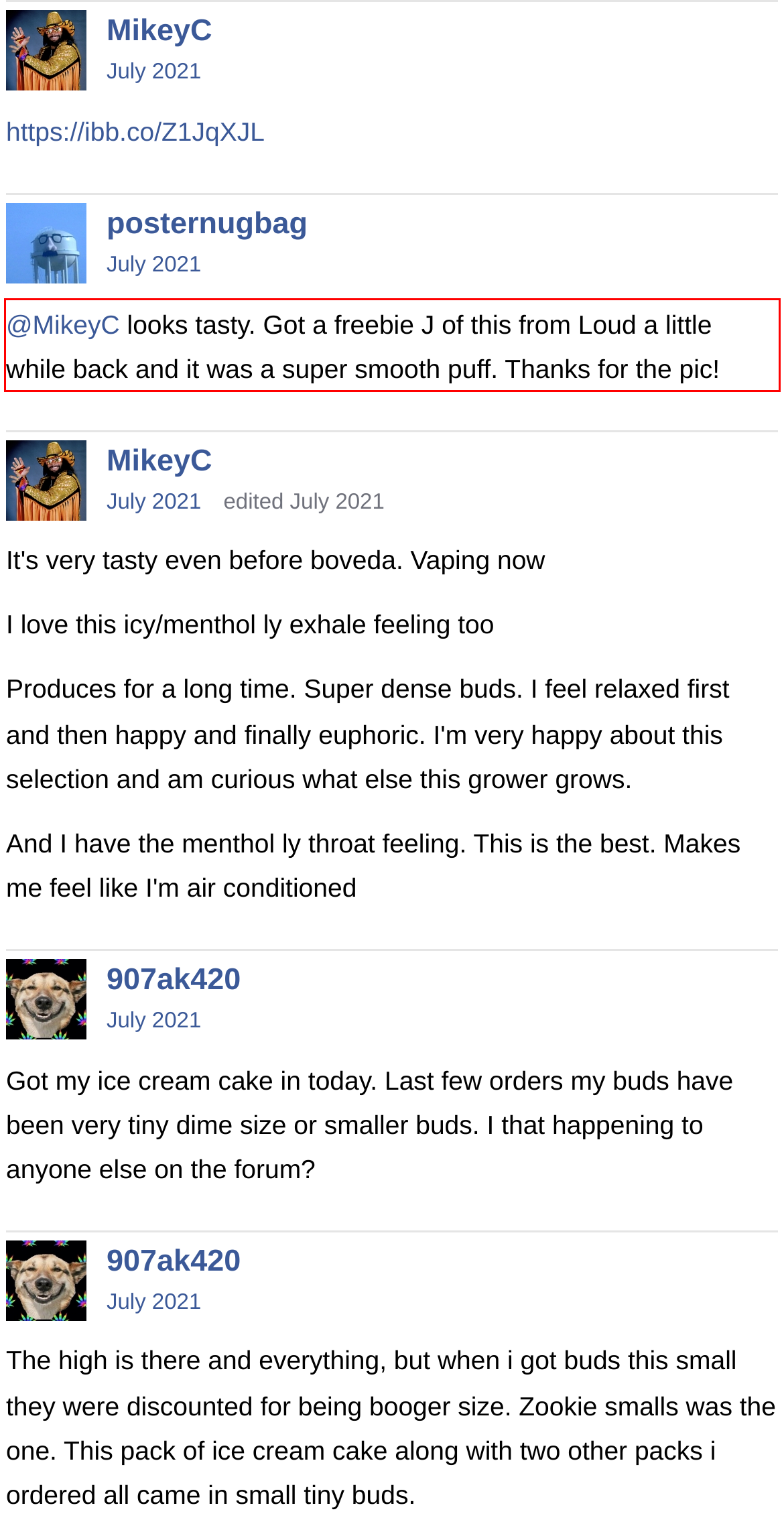You are provided with a screenshot of a webpage containing a red bounding box. Please extract the text enclosed by this red bounding box.

@MikeyC looks tasty. Got a freebie J of this from Loud a little while back and it was a super smooth puff. Thanks for the pic!